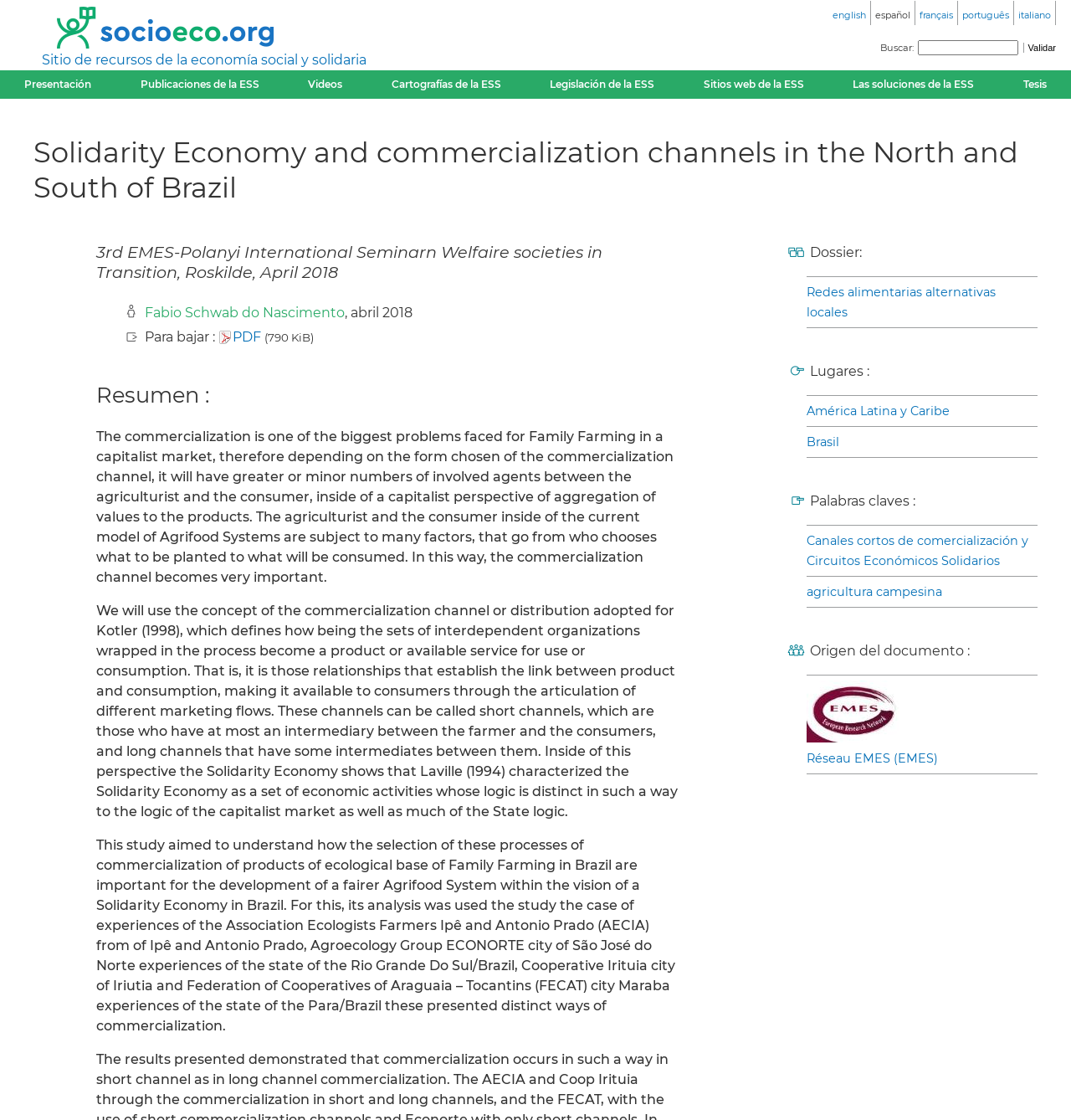Locate the bounding box coordinates of the clickable region necessary to complete the following instruction: "Browse the videos". Provide the coordinates in the format of four float numbers between 0 and 1, i.e., [left, top, right, bottom].

[0.279, 0.063, 0.328, 0.088]